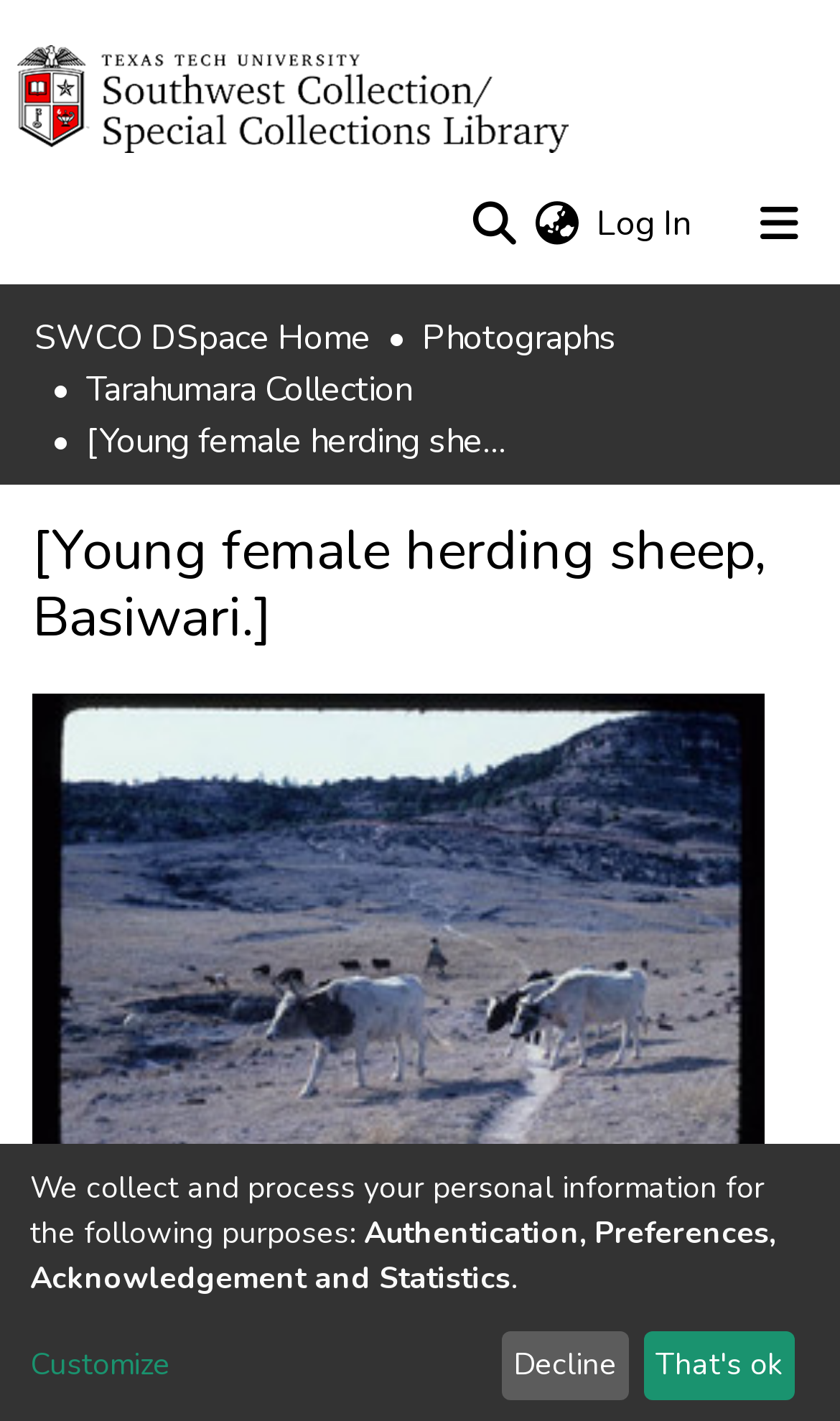Find the bounding box coordinates of the element you need to click on to perform this action: 'Go to Communities & Collections'. The coordinates should be represented by four float values between 0 and 1, in the format [left, top, right, bottom].

[0.041, 0.202, 0.513, 0.262]